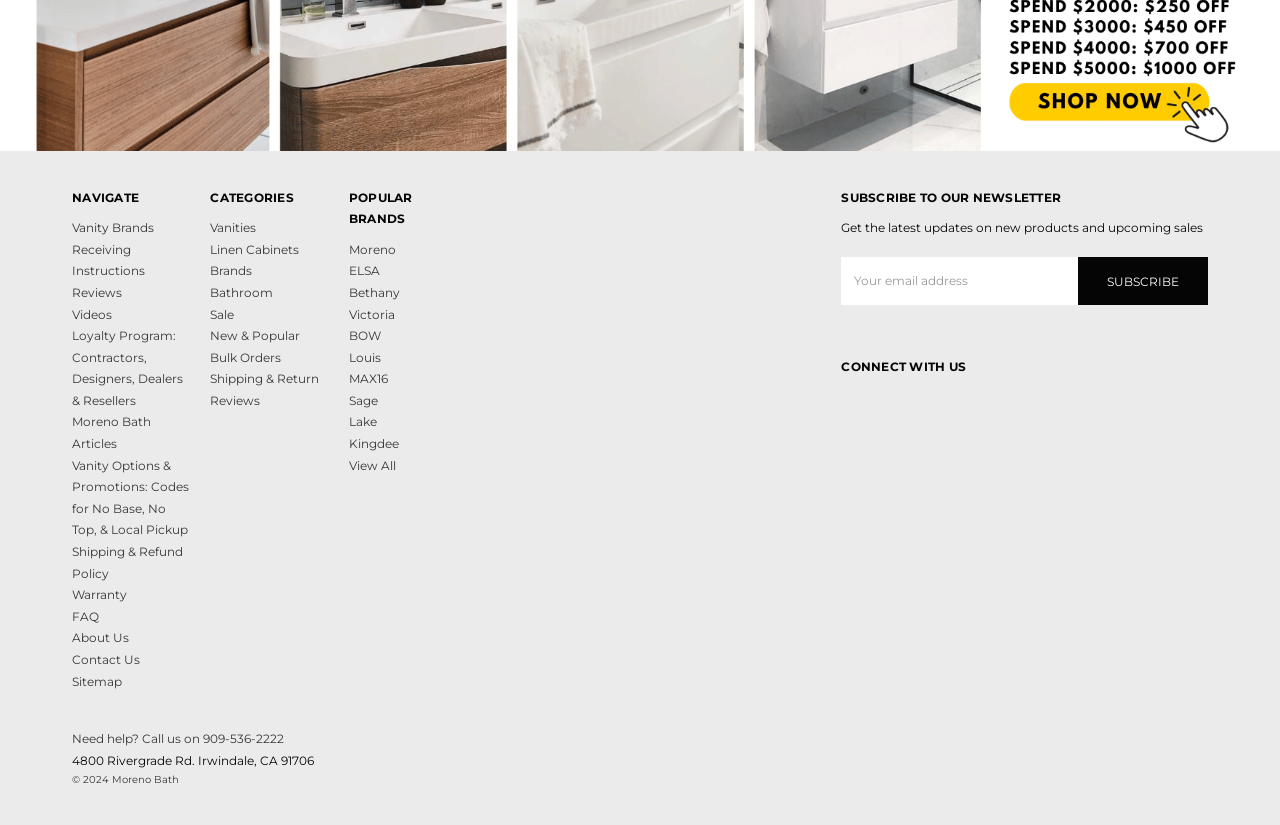Please find the bounding box for the UI element described by: "name="nl_email" placeholder="Your email address"".

[0.657, 0.311, 0.842, 0.369]